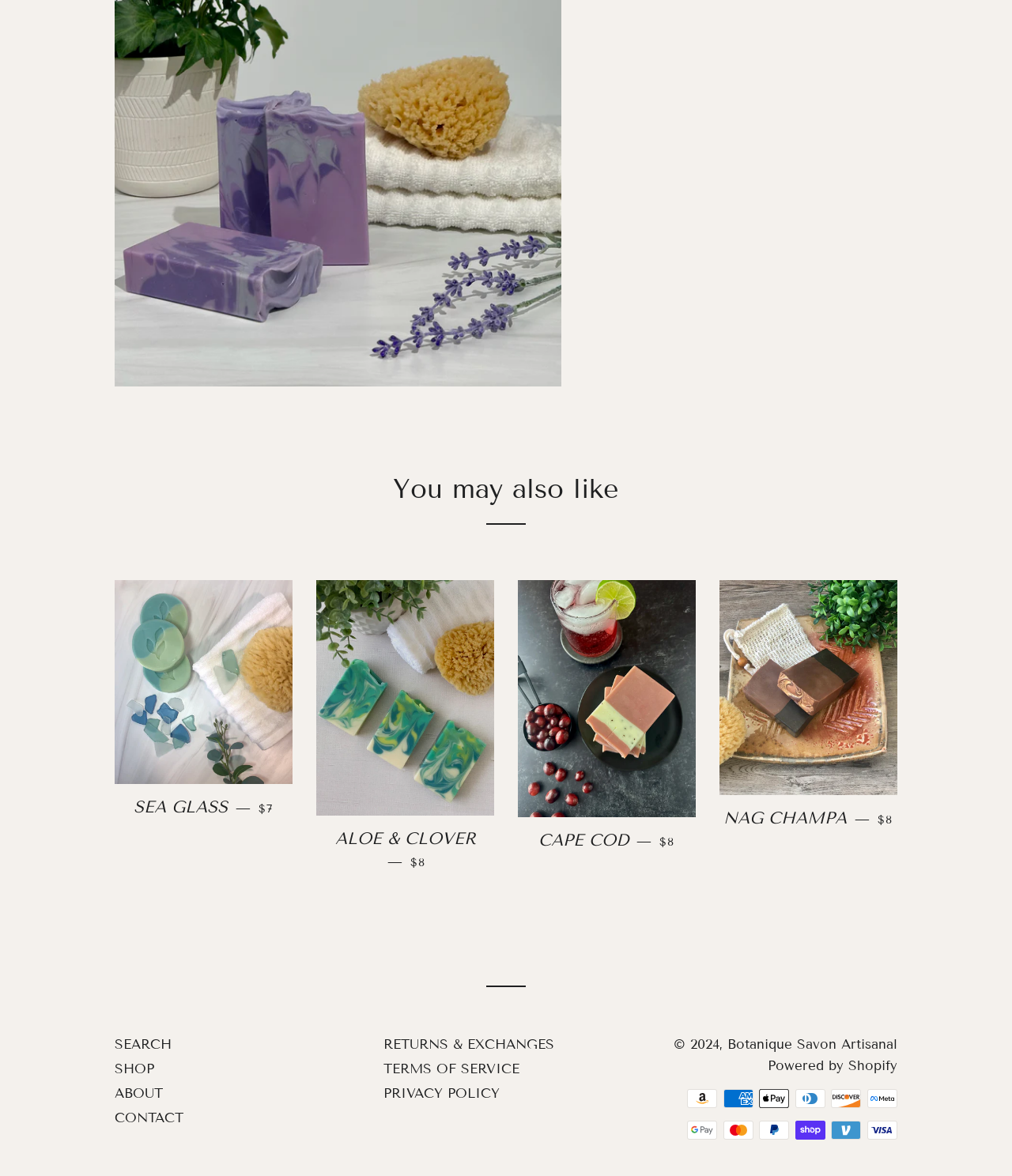Using the webpage screenshot, find the UI element described by PRIVACY POLICY. Provide the bounding box coordinates in the format (top-left x, top-left y, bottom-right x, bottom-right y), ensuring all values are floating point numbers between 0 and 1.

[0.379, 0.923, 0.494, 0.937]